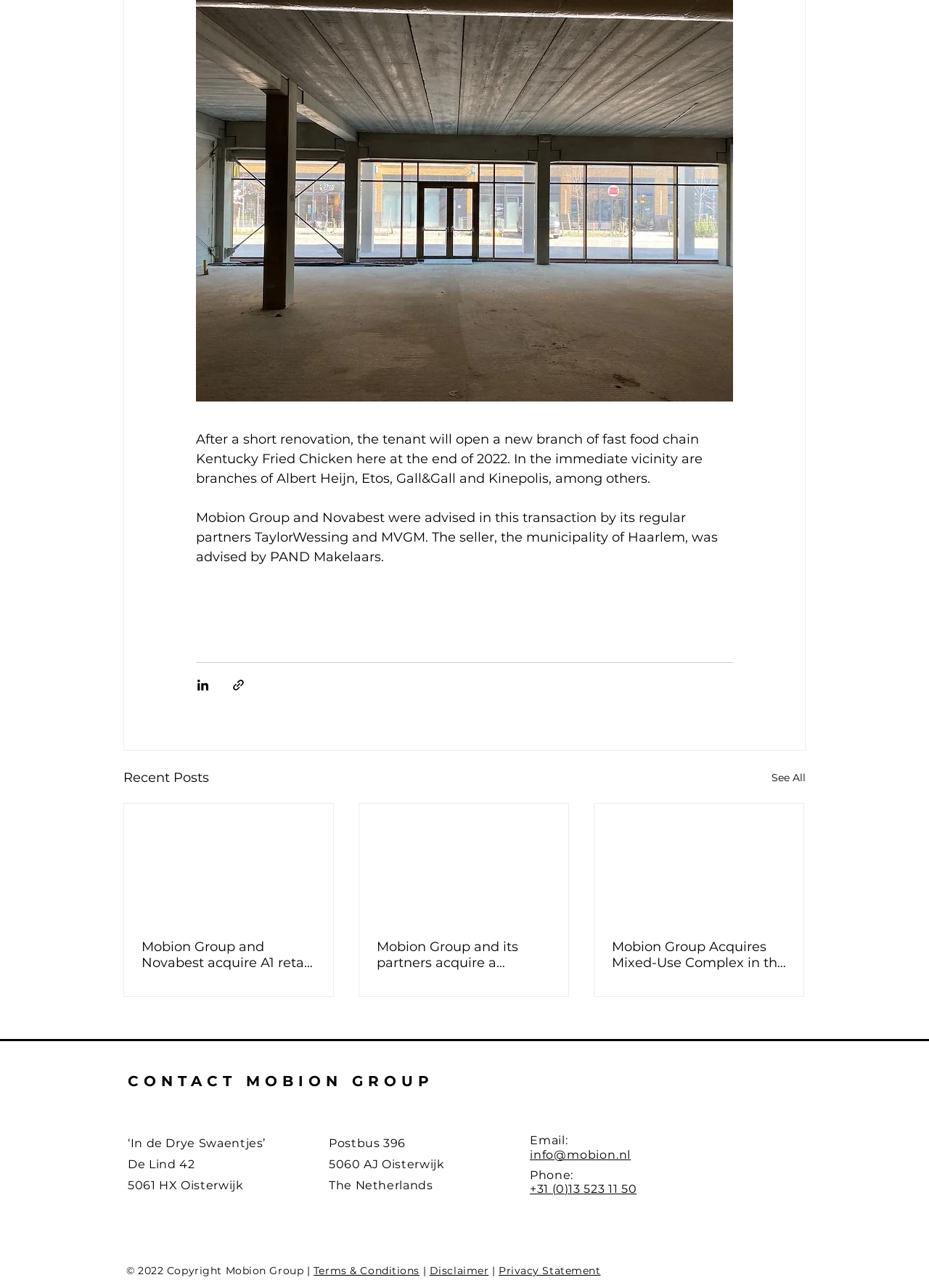Find the bounding box coordinates of the clickable region needed to perform the following instruction: "View email address". The coordinates should be provided as four float numbers between 0 and 1, i.e., [left, top, right, bottom].

[0.57, 0.891, 0.679, 0.902]